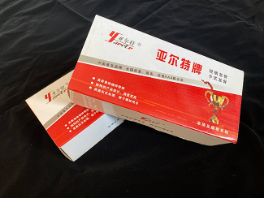Using the image as a reference, answer the following question in as much detail as possible:
Is the product related to construction?

The packaging suggests its application in construction or architectural contexts, and the overall presentation emphasizes the product’s significance in construction, particularly in the context of lightweight steel structures.